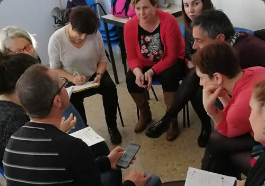Please answer the following question using a single word or phrase: What is the person doing with the mobile device?

Using it for learning